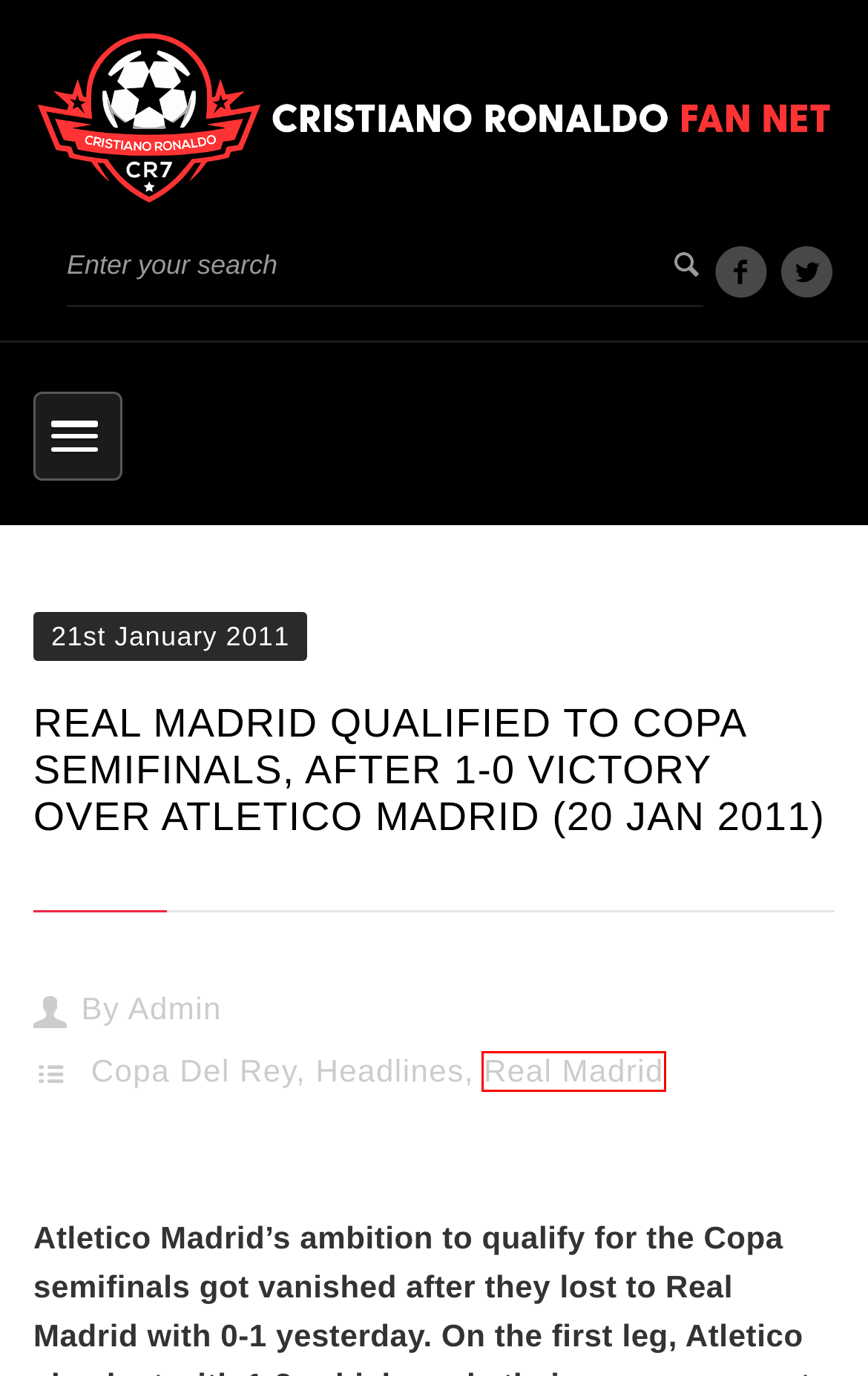You are provided with a screenshot of a webpage that has a red bounding box highlighting a UI element. Choose the most accurate webpage description that matches the new webpage after clicking the highlighted element. Here are your choices:
A. Real Madrid - Cristiano Ronaldo Fan | News, Photos, Blog, Pics, Videos
B. Copa Del Rey - Cristiano Ronaldo Fan | News, Photos, Blog, Pics, Videos
C. June, 2010 - Cristiano Ronaldo Fan | News, Photos, Blog, Pics, Videos
D. April, 2015 - Cristiano Ronaldo Fan | News, Photos, Blog, Pics, Videos
E. Cristiano Ronaldo Fan | News, Photos, Blog, Pics, Videos
F. Admin - Cristiano Ronaldo Fan | News, Photos, Blog, Pics, Videos
G. December, 2018 - Cristiano Ronaldo Fan | News, Photos, Blog, Pics, Videos
H. Headlines - Cristiano Ronaldo Fan | News, Photos, Blog, Pics, Videos

A